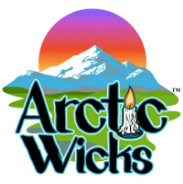What is the background of the logo?
Using the image, respond with a single word or phrase.

Mountainscape